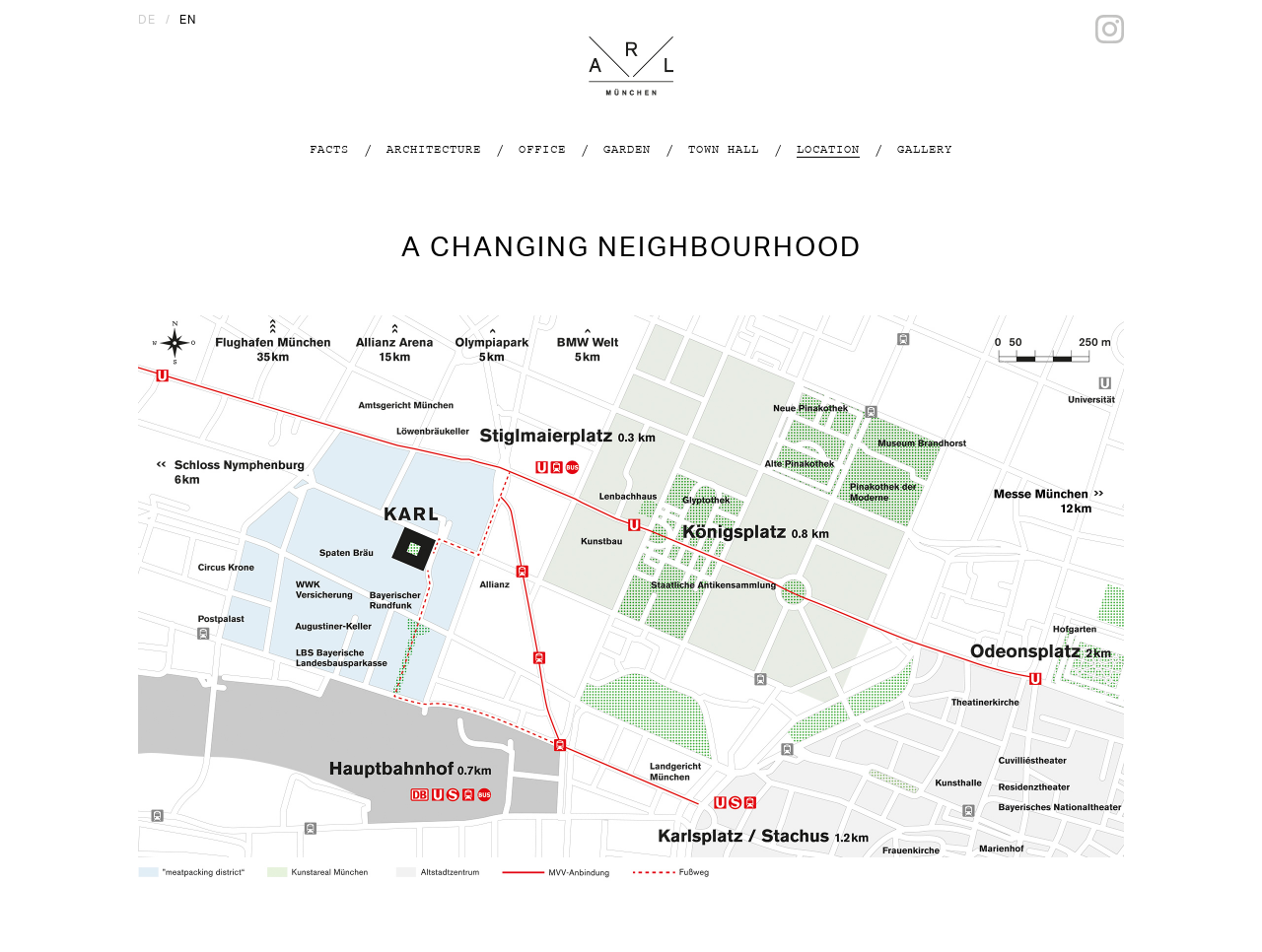Refer to the screenshot and give an in-depth answer to this question: How many images are there on this webpage?

I counted the number of images on the webpage and found three images: 'KARL München - Logo KARL', 'KARL München - Lageplan', and 'KARL München - Lageplan Legende'.